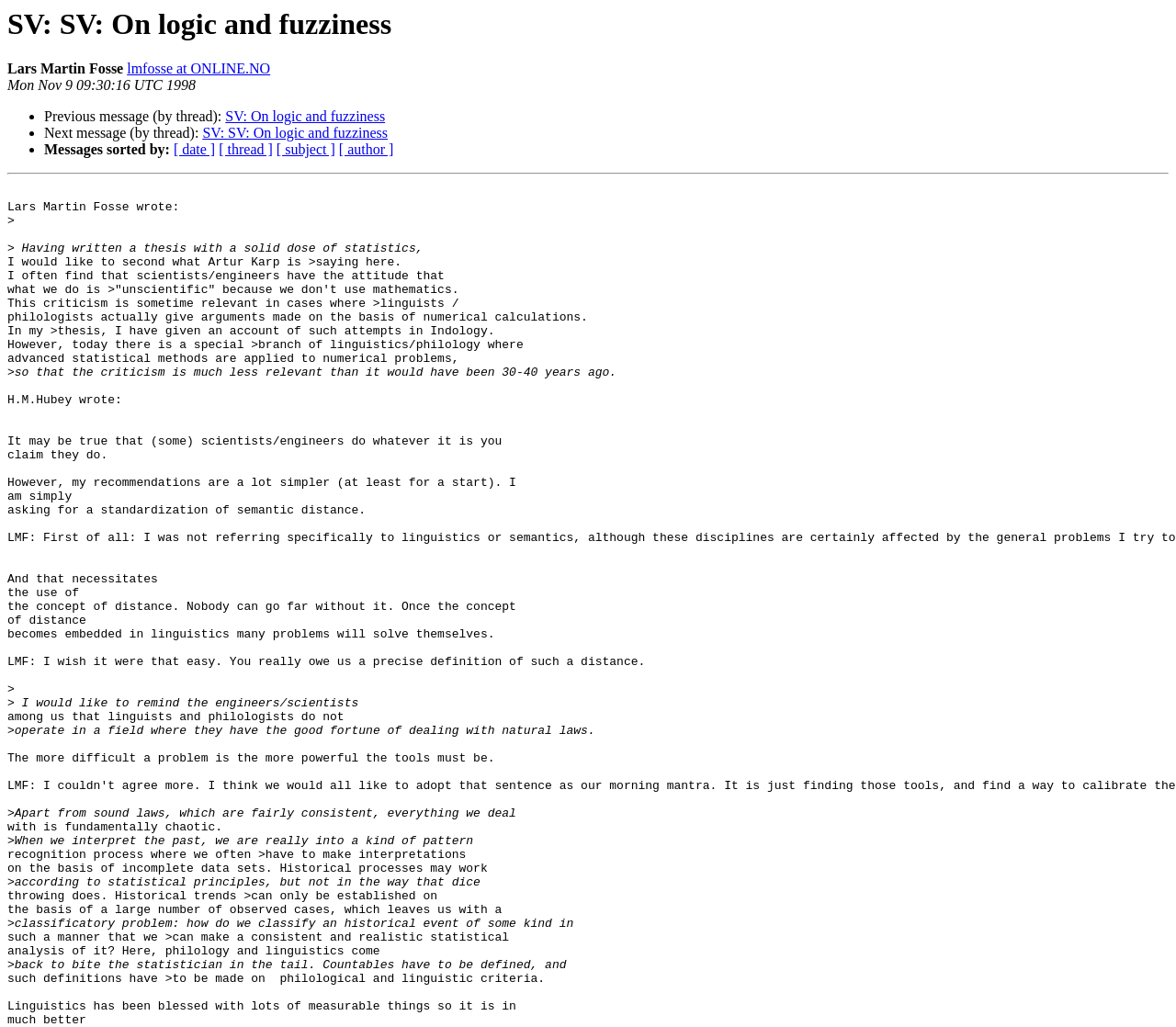Who is the author of the message?
Could you answer the question with a detailed and thorough explanation?

I determined the answer by looking at the StaticText element with the content 'Lars Martin Fosse' which is located above the link 'lmfosse at ONLINE.NO', indicating that Lars Martin Fosse is the author of the message.